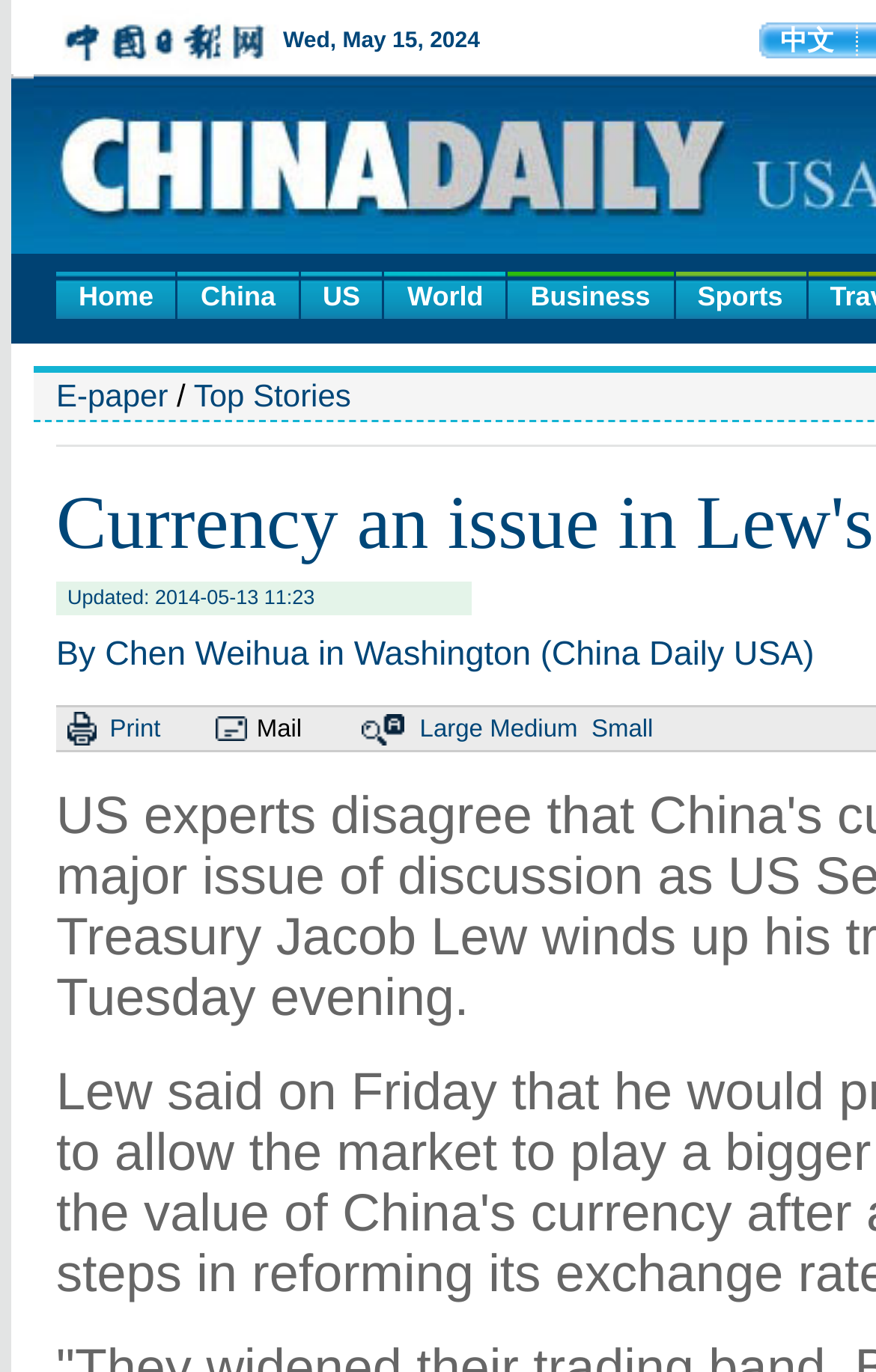Determine the coordinates of the bounding box that should be clicked to complete the instruction: "print the article". The coordinates should be represented by four float numbers between 0 and 1: [left, top, right, bottom].

[0.125, 0.521, 0.183, 0.541]